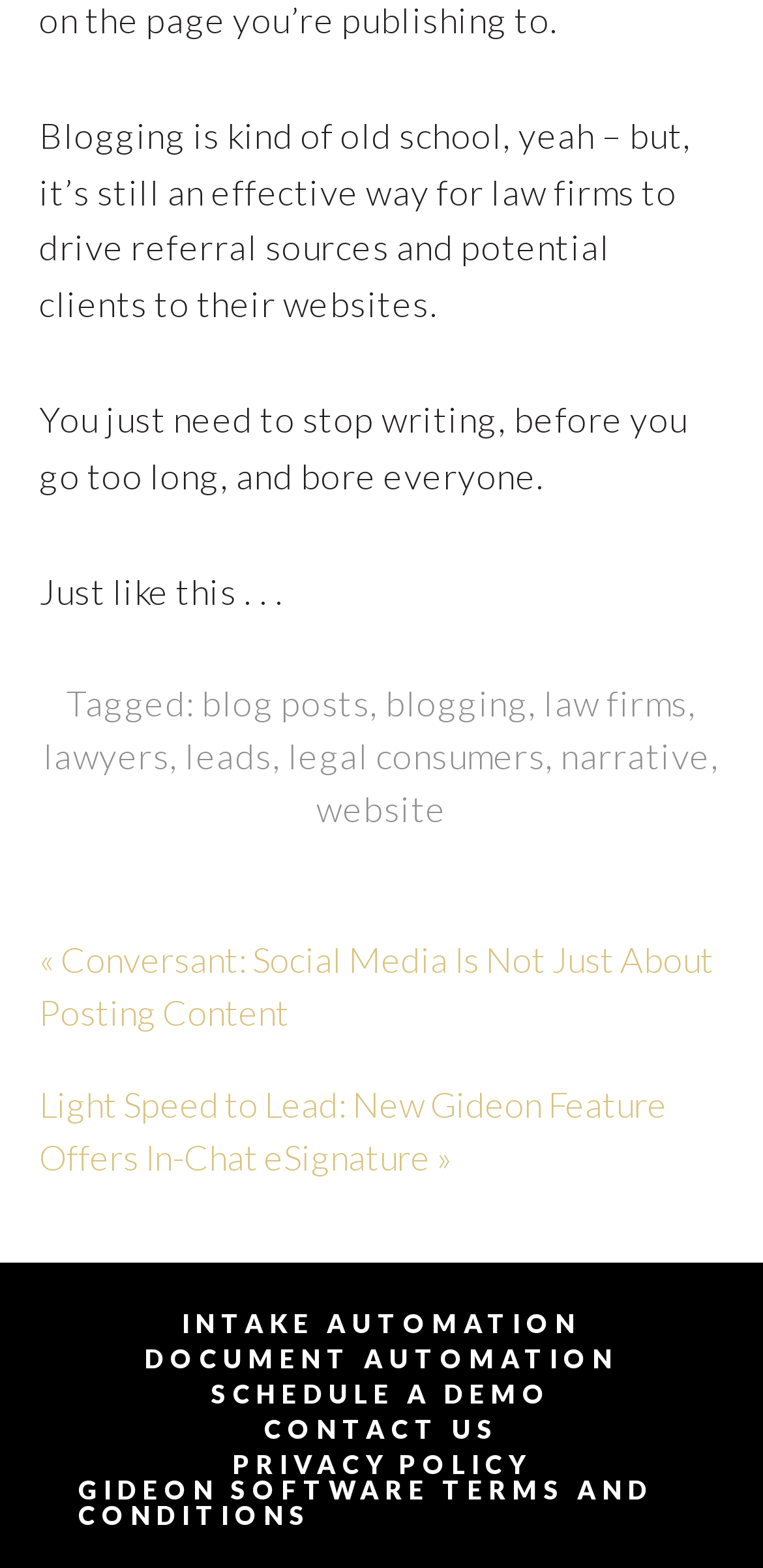What is the name of the software mentioned in the webpage?
From the screenshot, provide a brief answer in one word or phrase.

Gideon